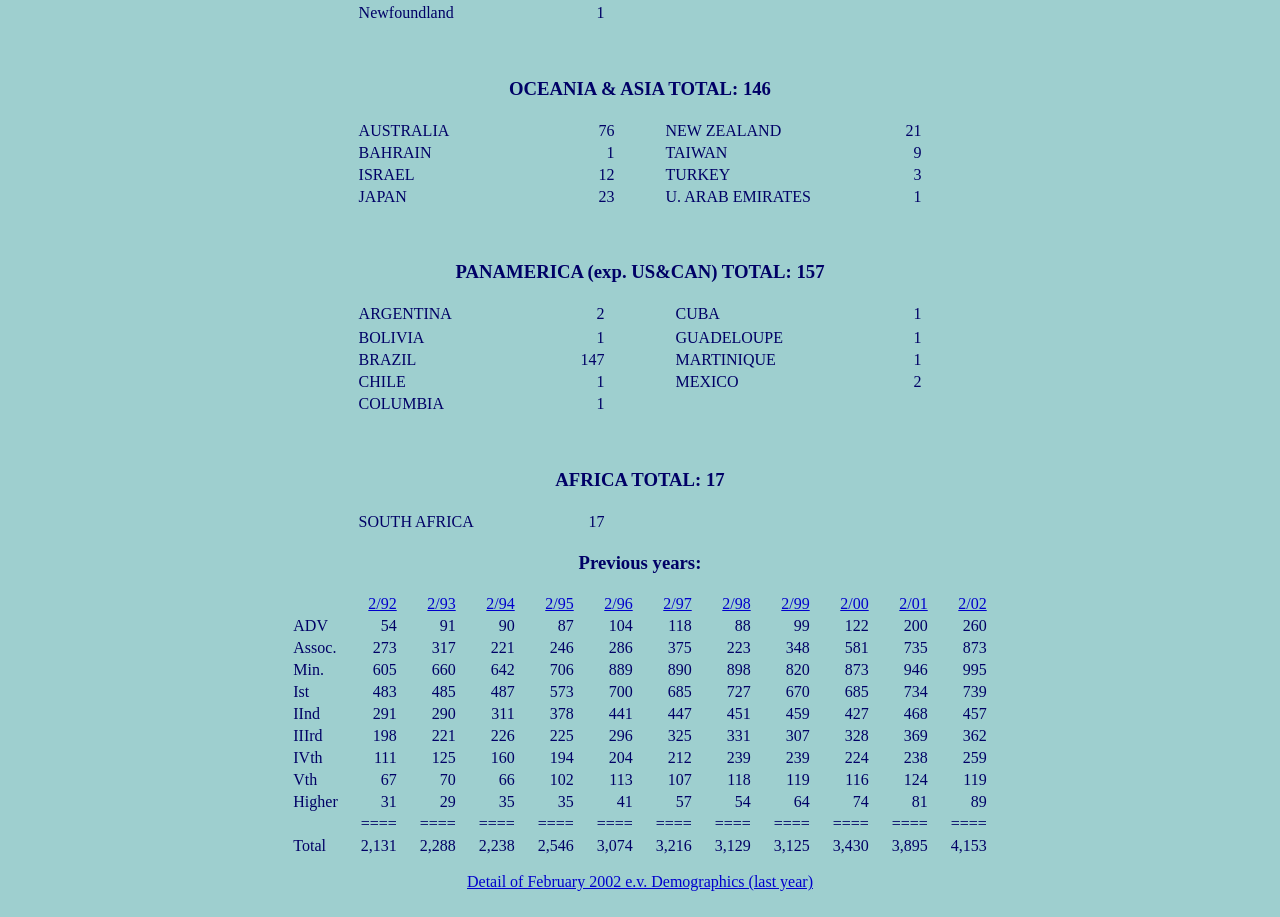Determine the bounding box coordinates of the clickable region to execute the instruction: "Check ARGENTINA". The coordinates should be four float numbers between 0 and 1, denoted as [left, top, right, bottom].

[0.279, 0.332, 0.406, 0.354]